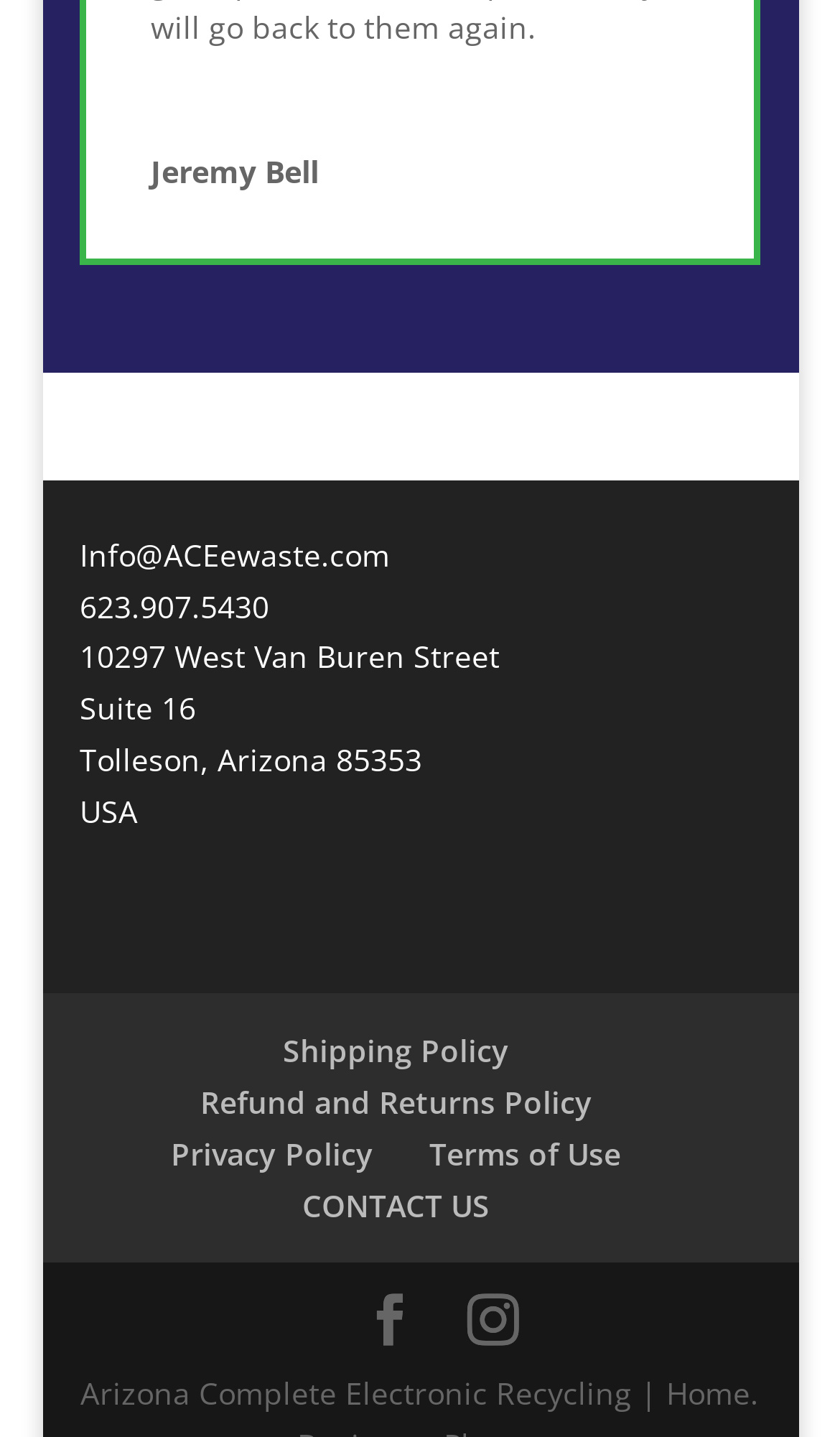Locate the bounding box of the UI element defined by this description: "623.907.5430". The coordinates should be given as four float numbers between 0 and 1, formatted as [left, top, right, bottom].

[0.095, 0.407, 0.321, 0.436]